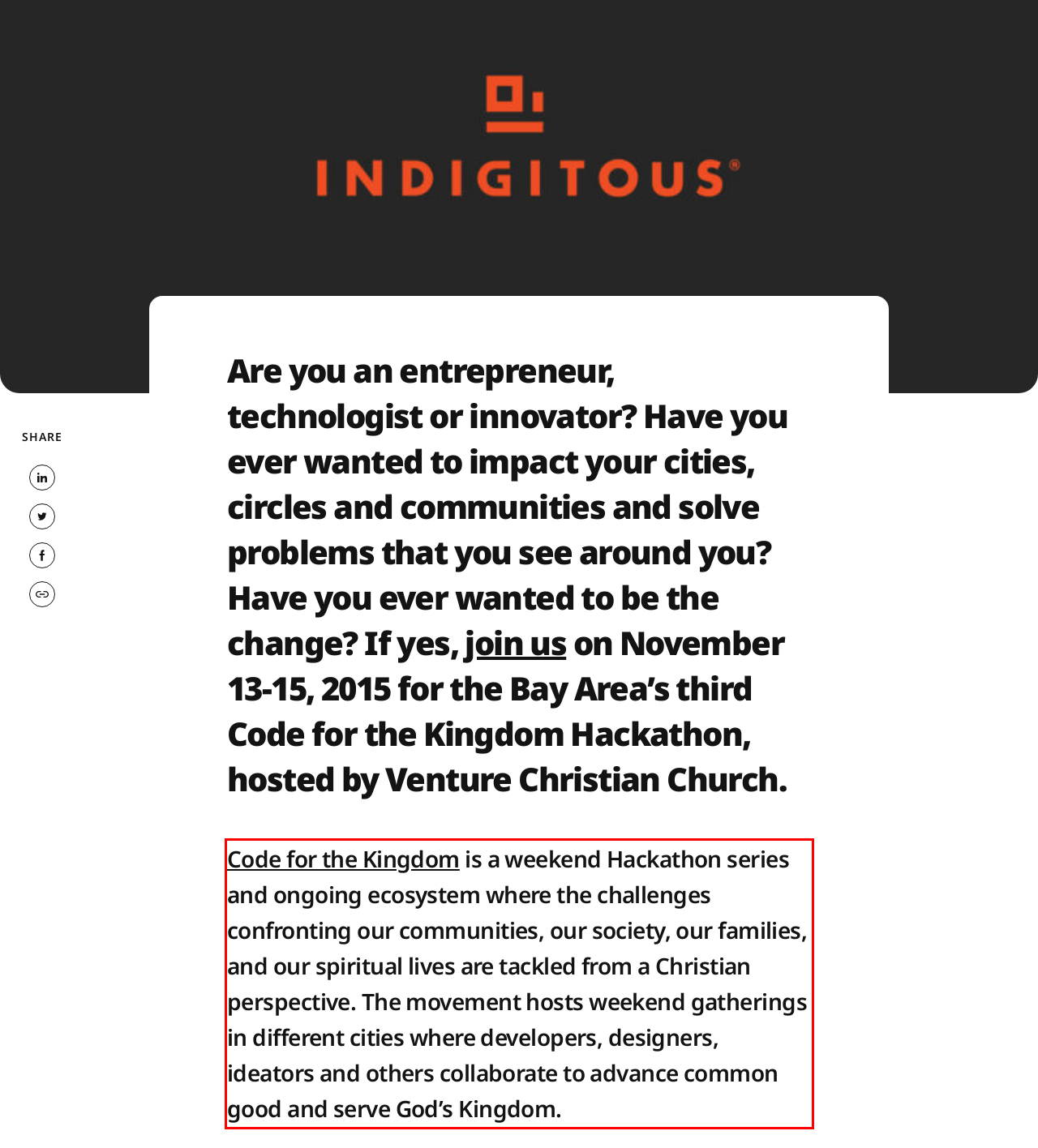Given a screenshot of a webpage containing a red bounding box, perform OCR on the text within this red bounding box and provide the text content.

Code for the Kingdom is a weekend Hackathon series and ongoing ecosystem where the challenges confronting our communities, our society, our families, and our spiritual lives are tackled from a Christian perspective. The movement hosts weekend gatherings in different cities where developers, designers, ideators and others collaborate to advance common good and serve God’s Kingdom.